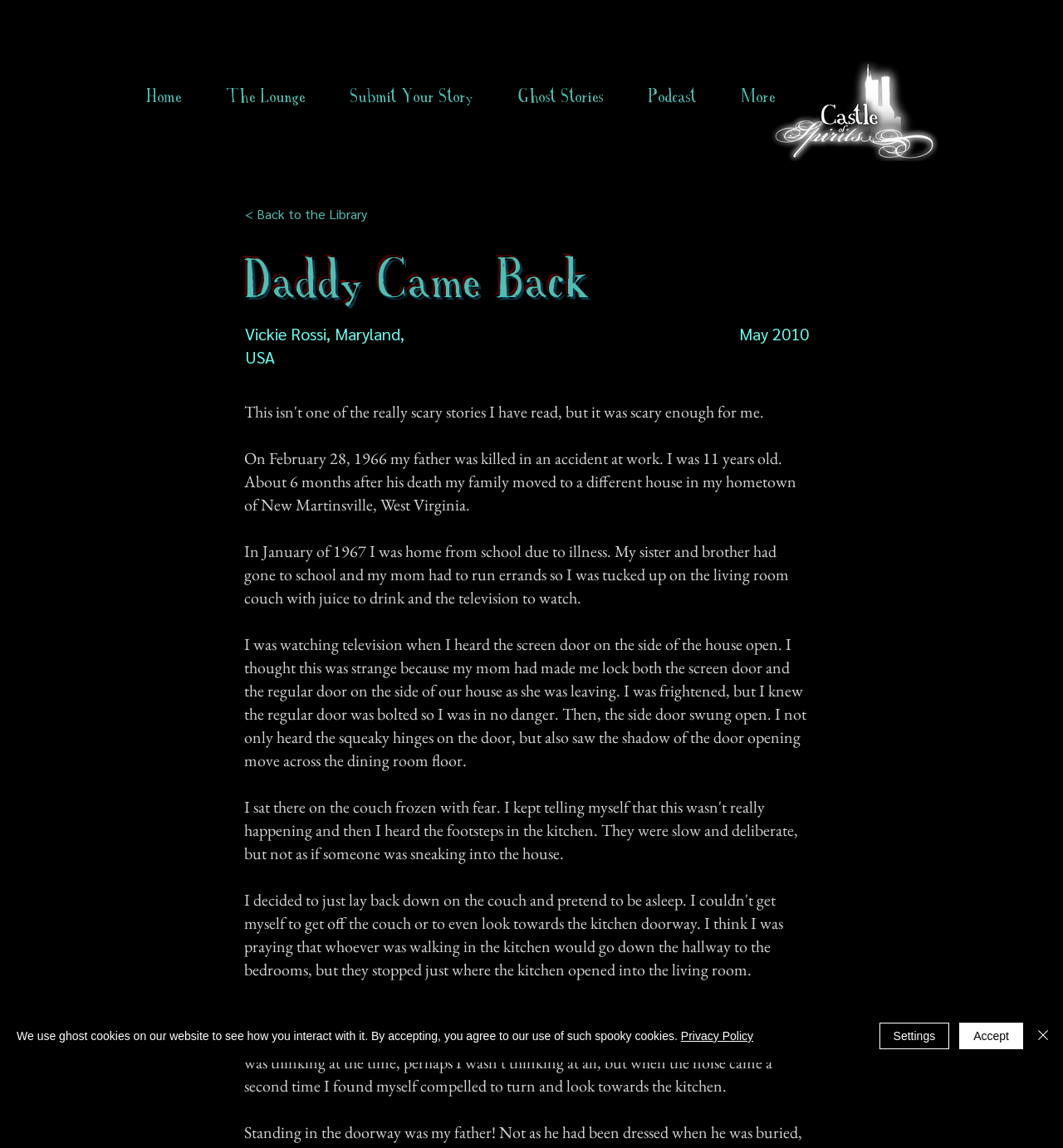Pinpoint the bounding box coordinates of the clickable element to carry out the following instruction: "Listen to the Podcast."

[0.589, 0.066, 0.677, 0.102]